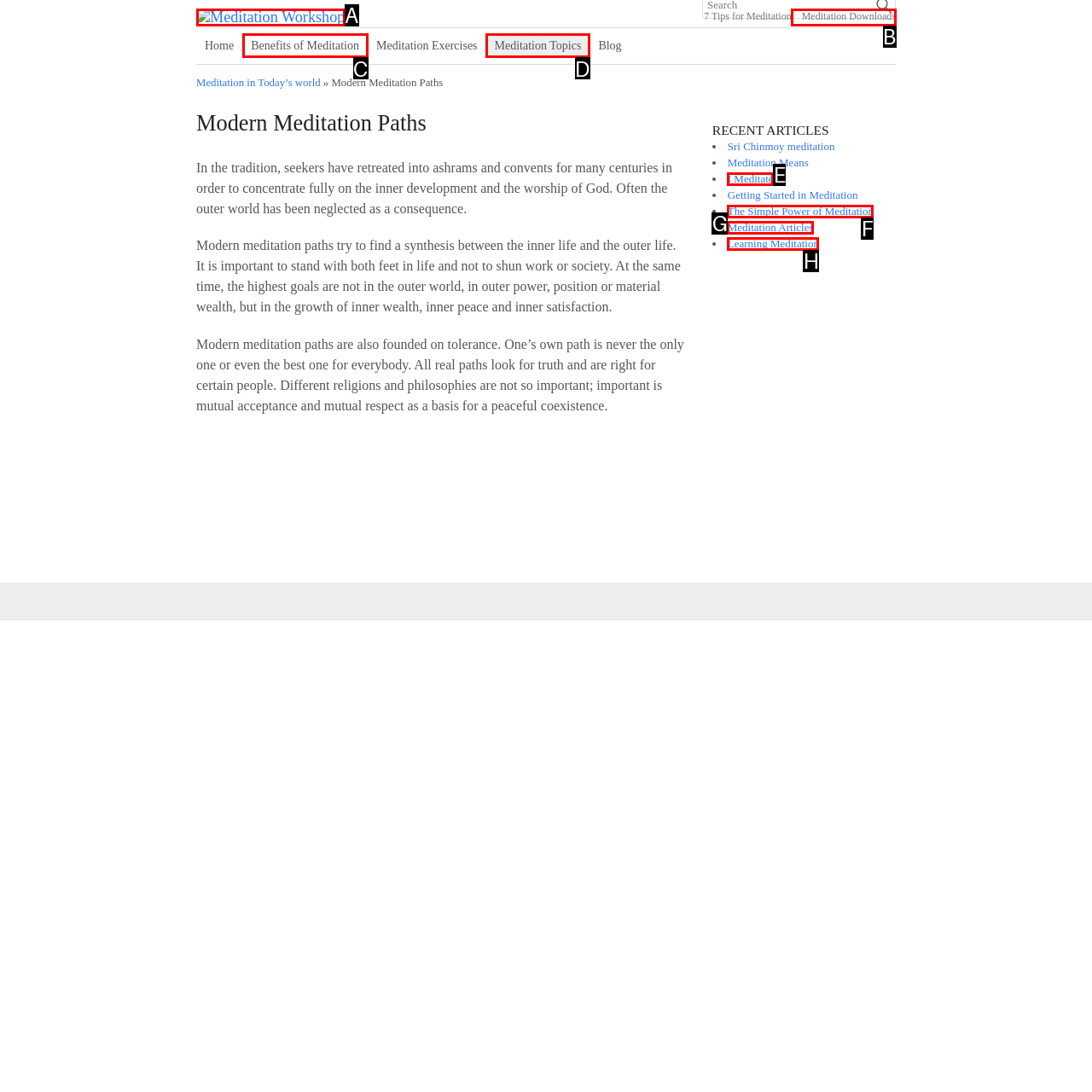Tell me which one HTML element I should click to complete the following task: Explore 'Benefits of Meditation' Answer with the option's letter from the given choices directly.

C